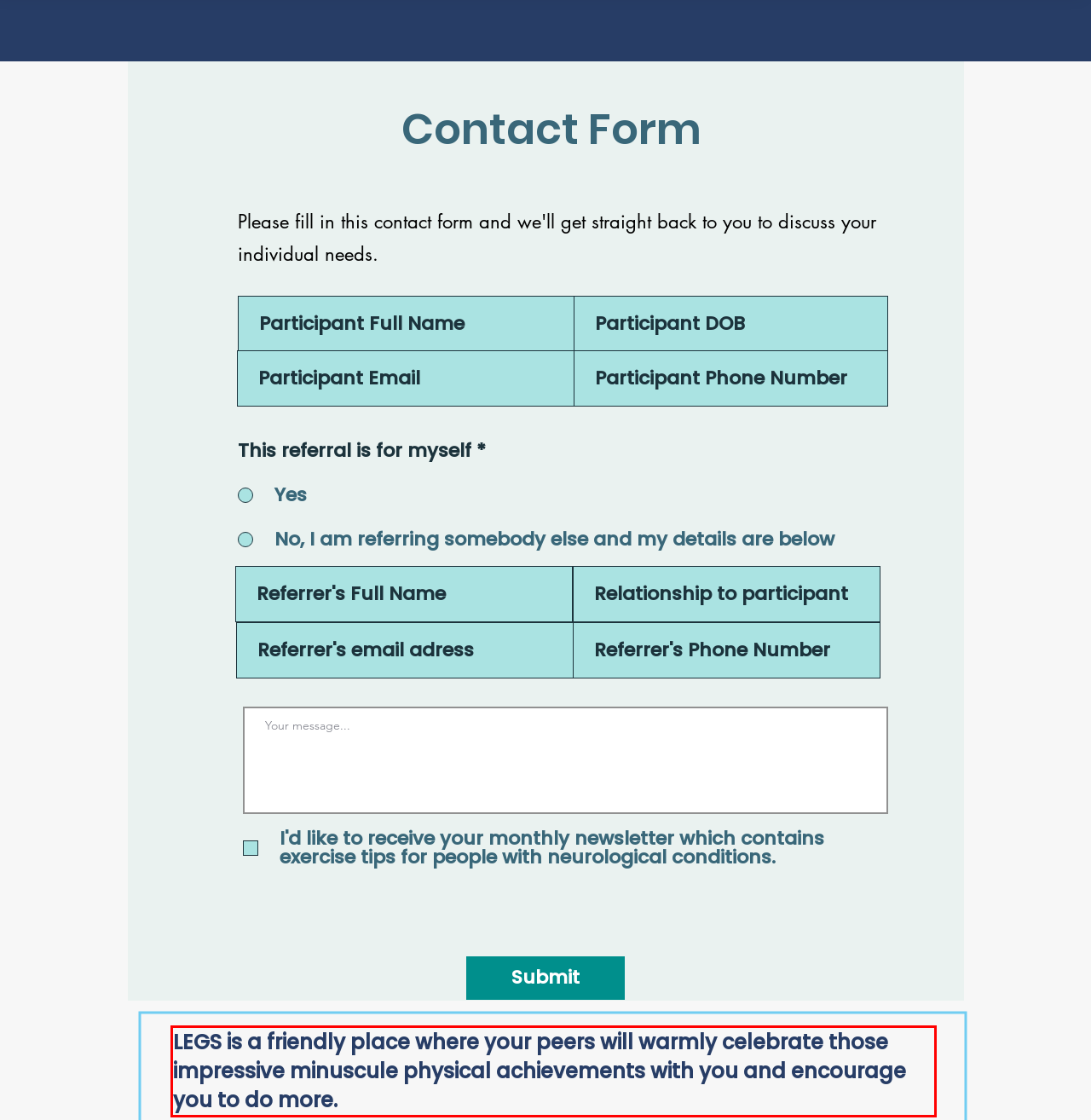You are given a screenshot of a webpage with a UI element highlighted by a red bounding box. Please perform OCR on the text content within this red bounding box.

LEGS is a friendly place where your peers will warmly celebrate those impressive minuscule physical achievements with you and encourage you to do more.